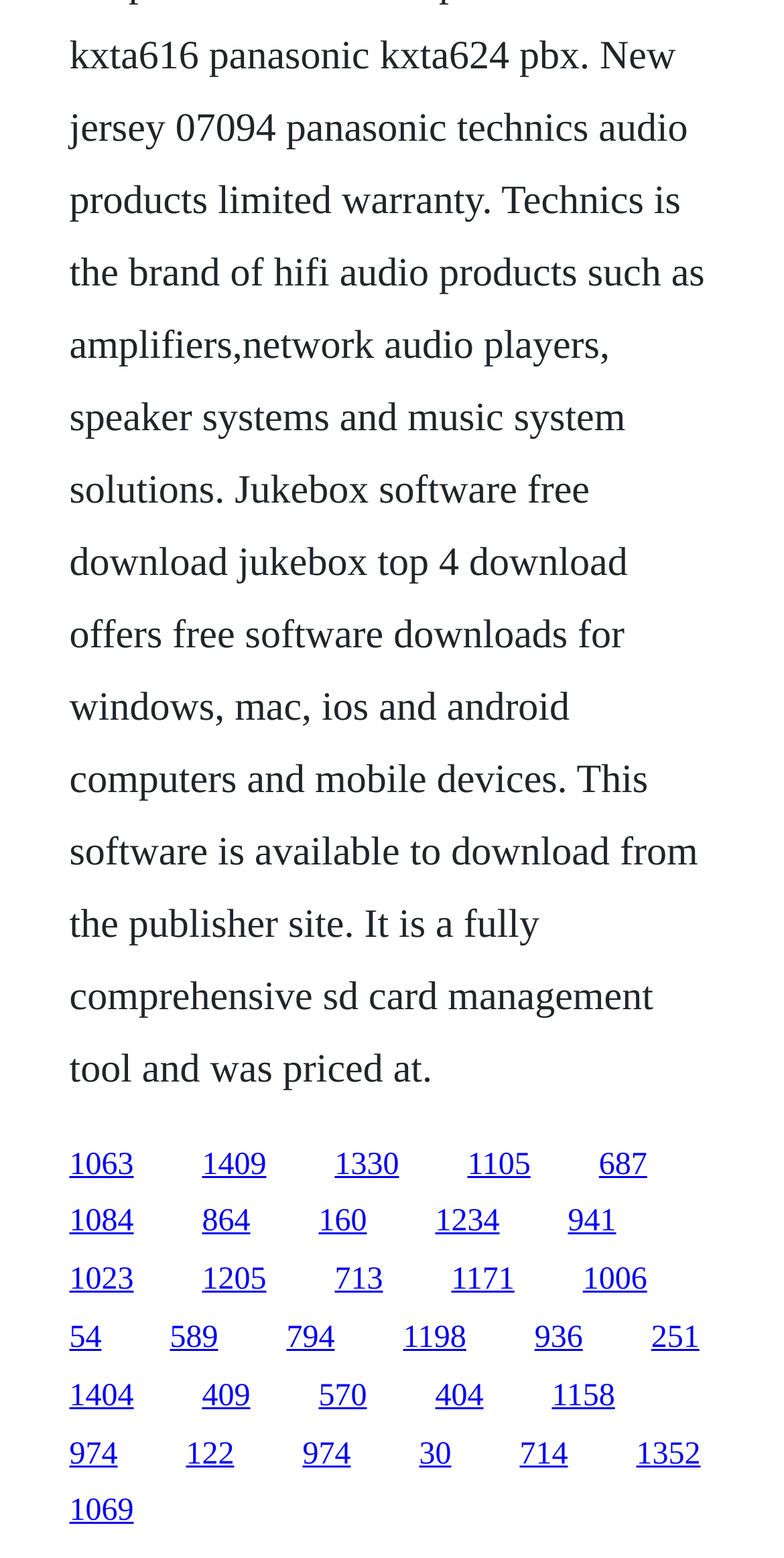What is the approximate width of each link?
Answer the question with a detailed and thorough explanation.

By examining the bounding box coordinates of the links, I can see that the width of each link is approximately 0.08, which is the difference between the right and left coordinates of each link.